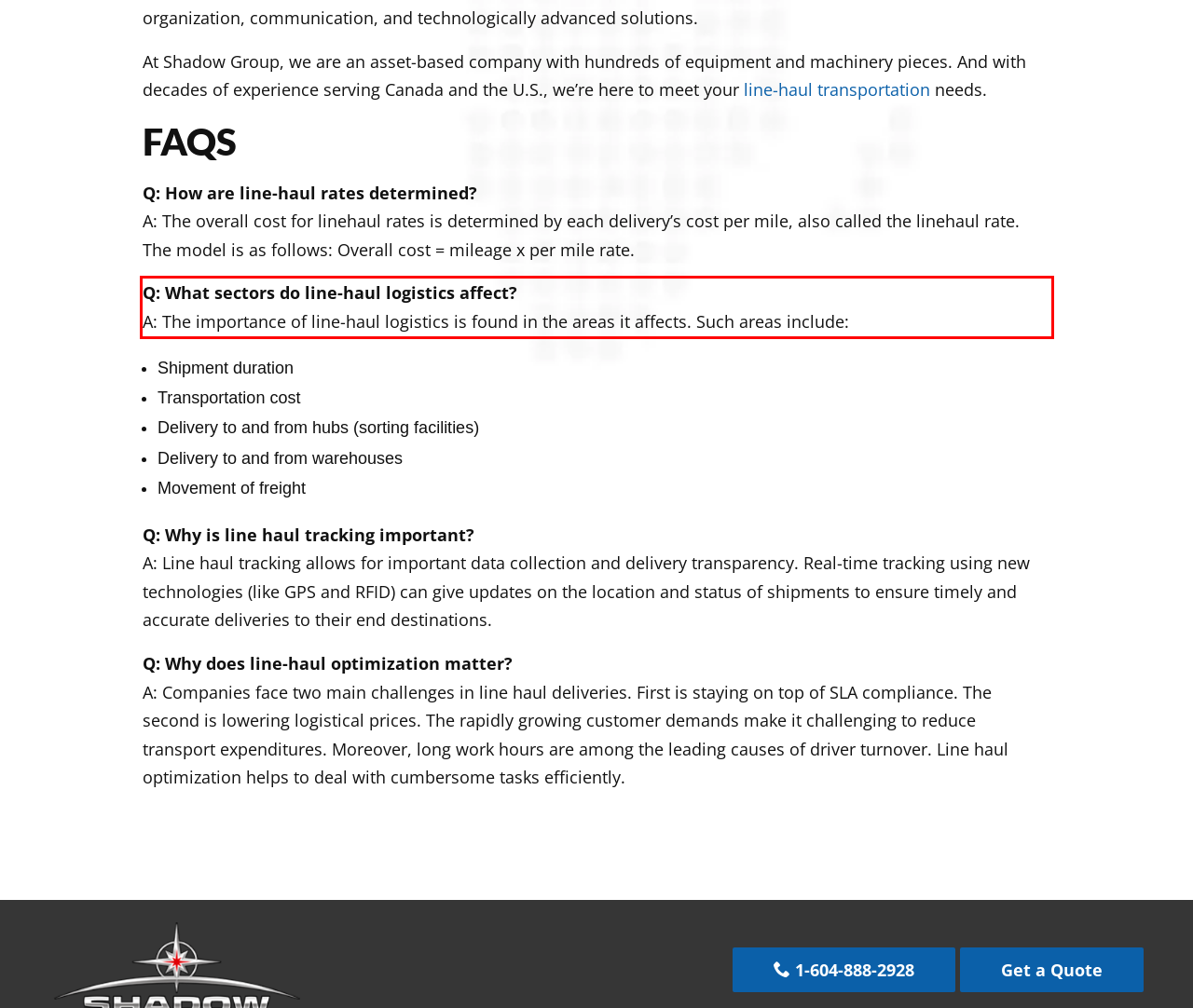You have a screenshot of a webpage with a UI element highlighted by a red bounding box. Use OCR to obtain the text within this highlighted area.

Q: What sectors do line-haul logistics affect? A: The importance of line-haul logistics is found in the areas it affects. Such areas include: